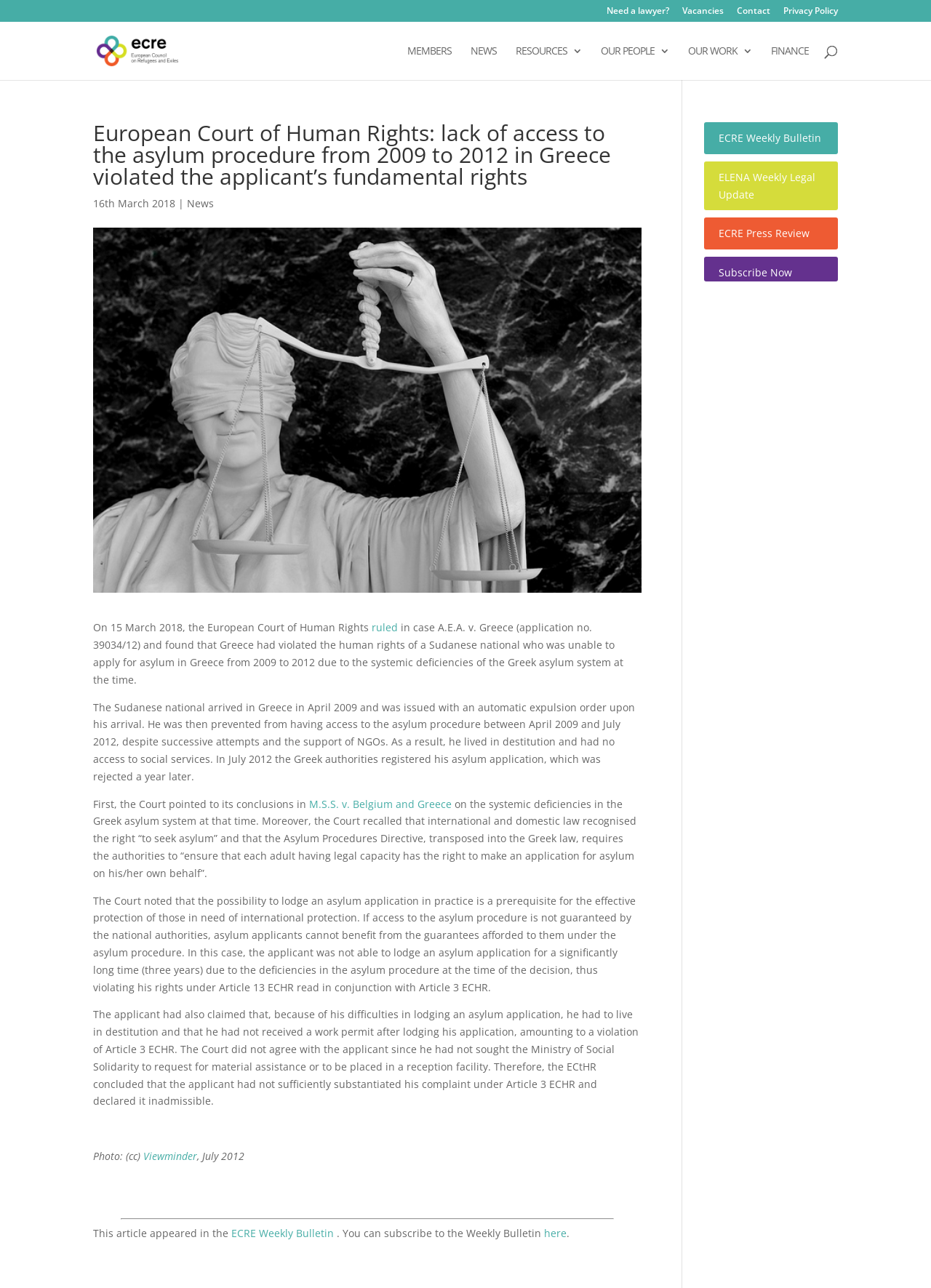Identify the bounding box coordinates for the element you need to click to achieve the following task: "View the ECRE Weekly Bulletin". The coordinates must be four float values ranging from 0 to 1, formatted as [left, top, right, bottom].

[0.772, 0.102, 0.882, 0.112]